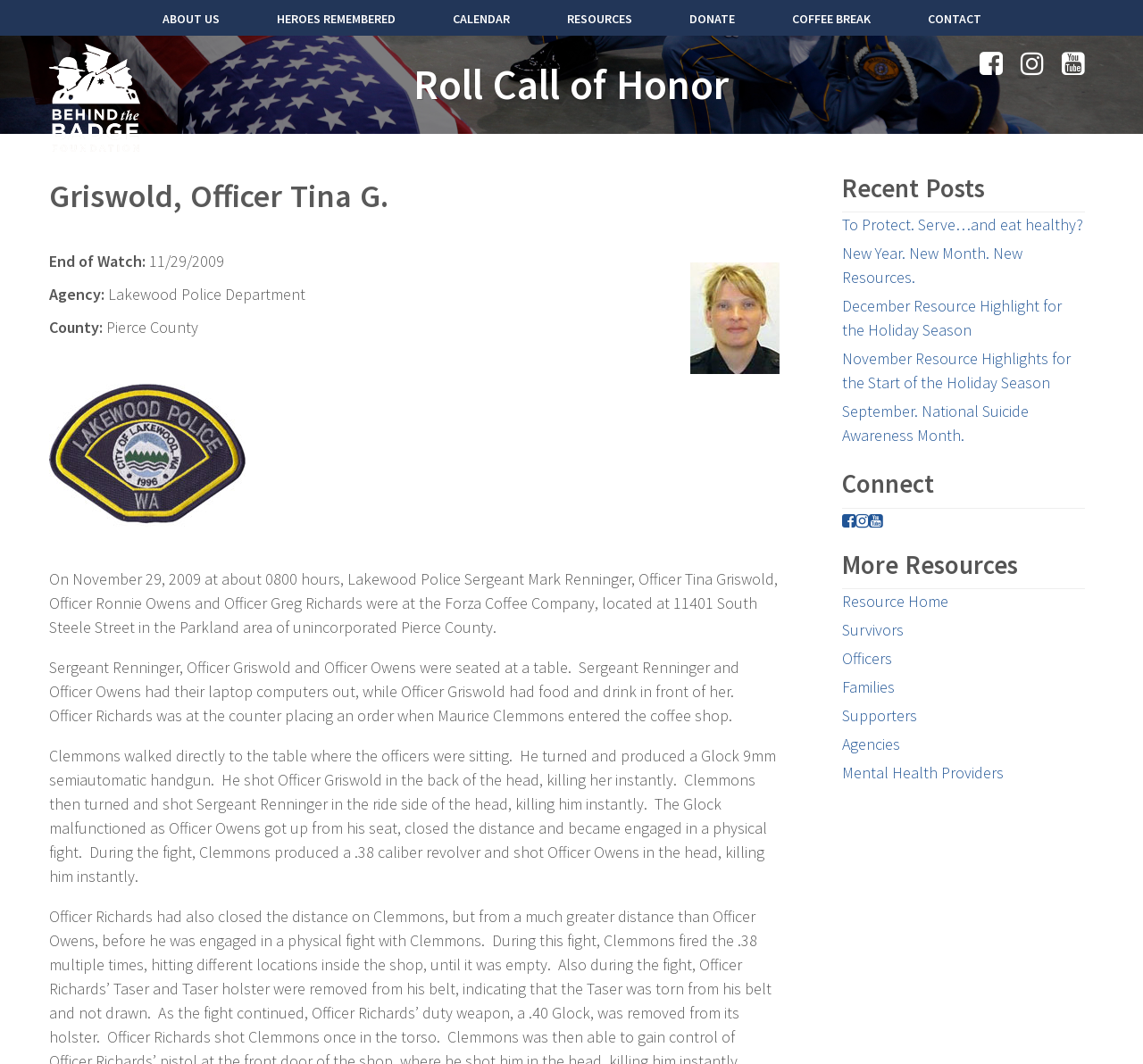Determine the bounding box coordinates of the target area to click to execute the following instruction: "Click on ABOUT US."

[0.142, 0.0, 0.192, 0.034]